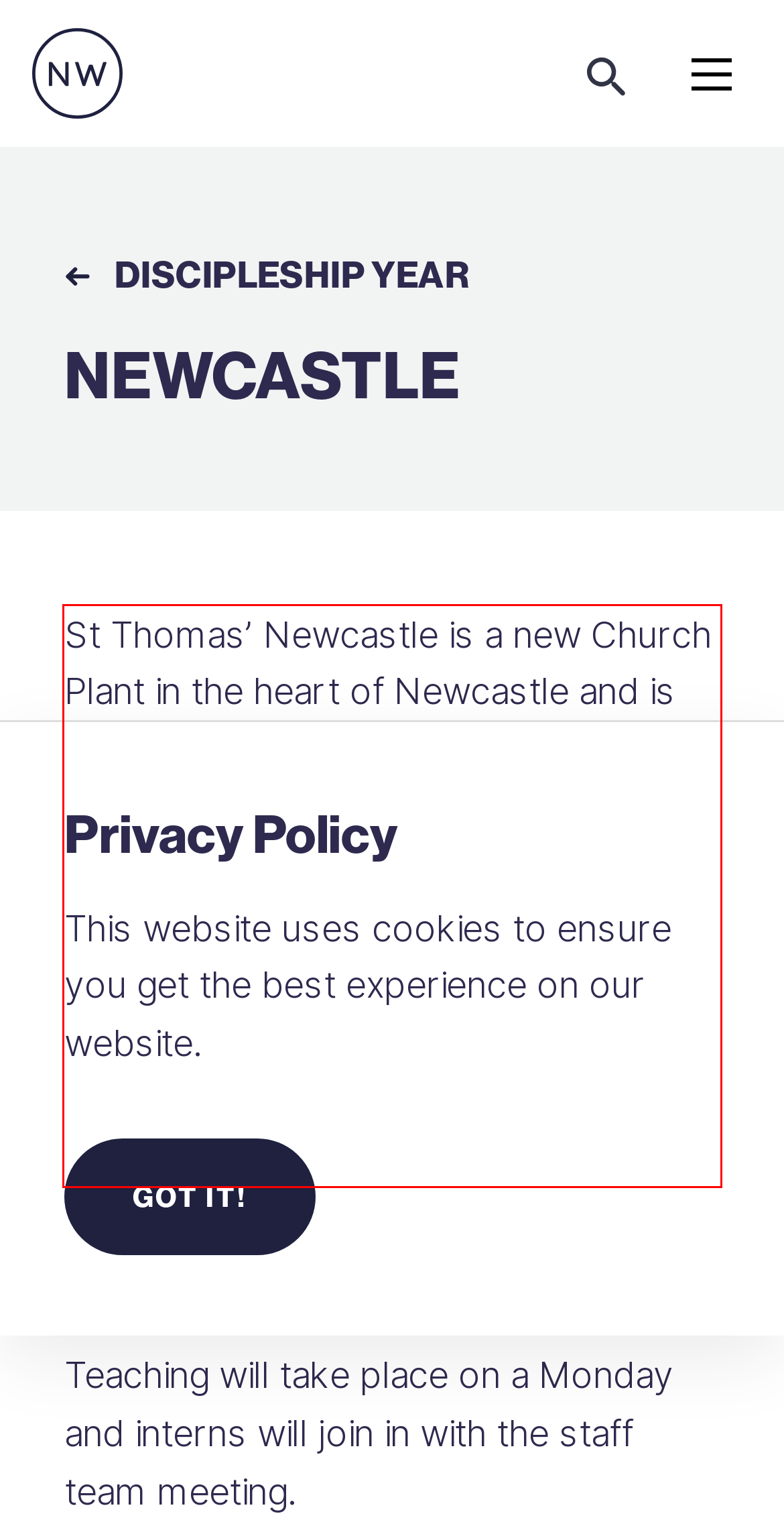Inspect the webpage screenshot that has a red bounding box and use OCR technology to read and display the text inside the red bounding box.

St Thomas’ Newcastle is a new Church Plant in the heart of Newcastle and is the ‘Resource Church’ for the Diocese of Newcastle. We launched in October 2019 and have already seen considerable growth and many people coming to faith in Jesus. The church is full of young adults, students and has an exciting outreach to children and young people.